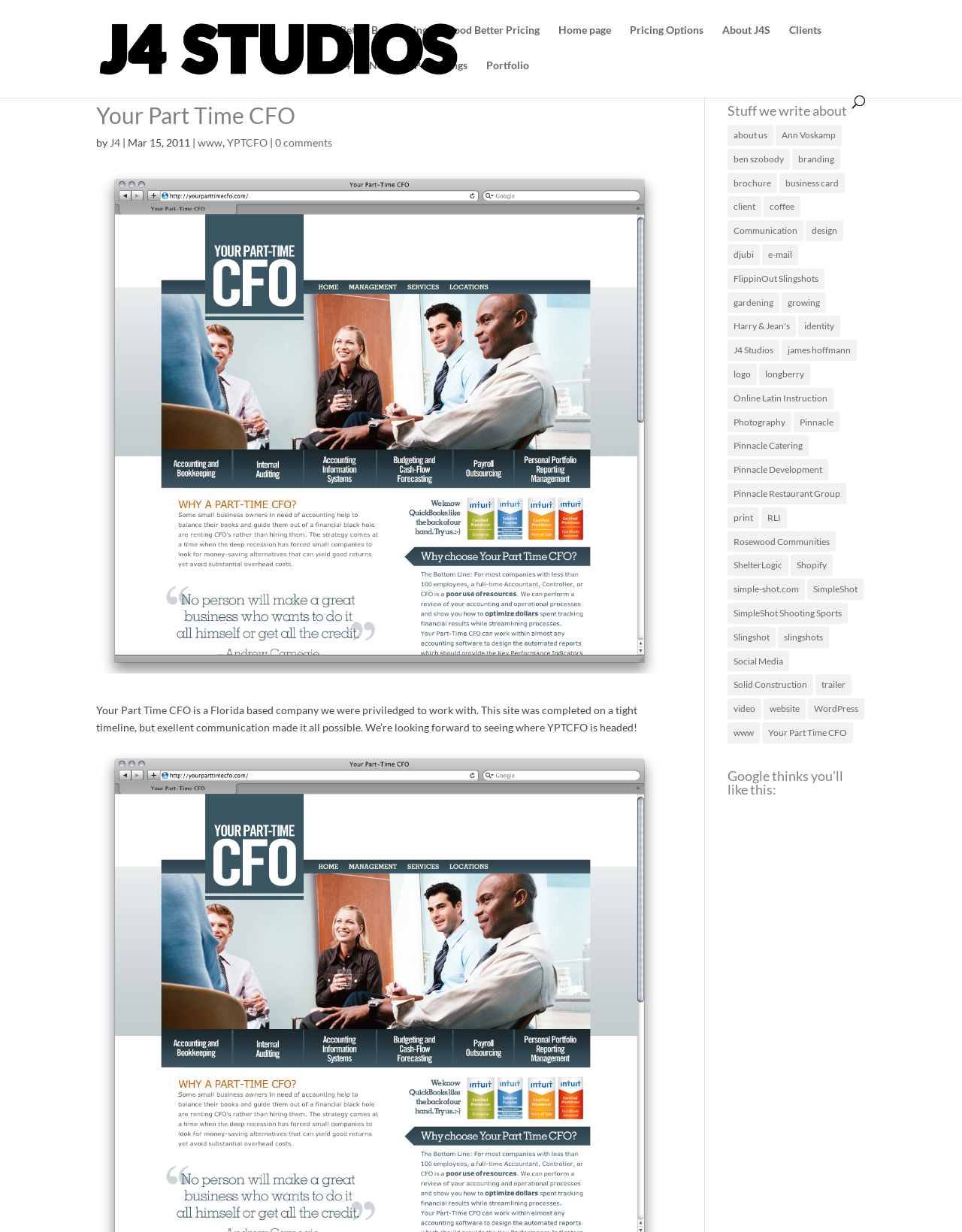Locate the bounding box coordinates of the clickable region necessary to complete the following instruction: "Visit 'Pricing Options'". Provide the coordinates in the format of four float numbers between 0 and 1, i.e., [left, top, right, bottom].

[0.655, 0.02, 0.731, 0.049]